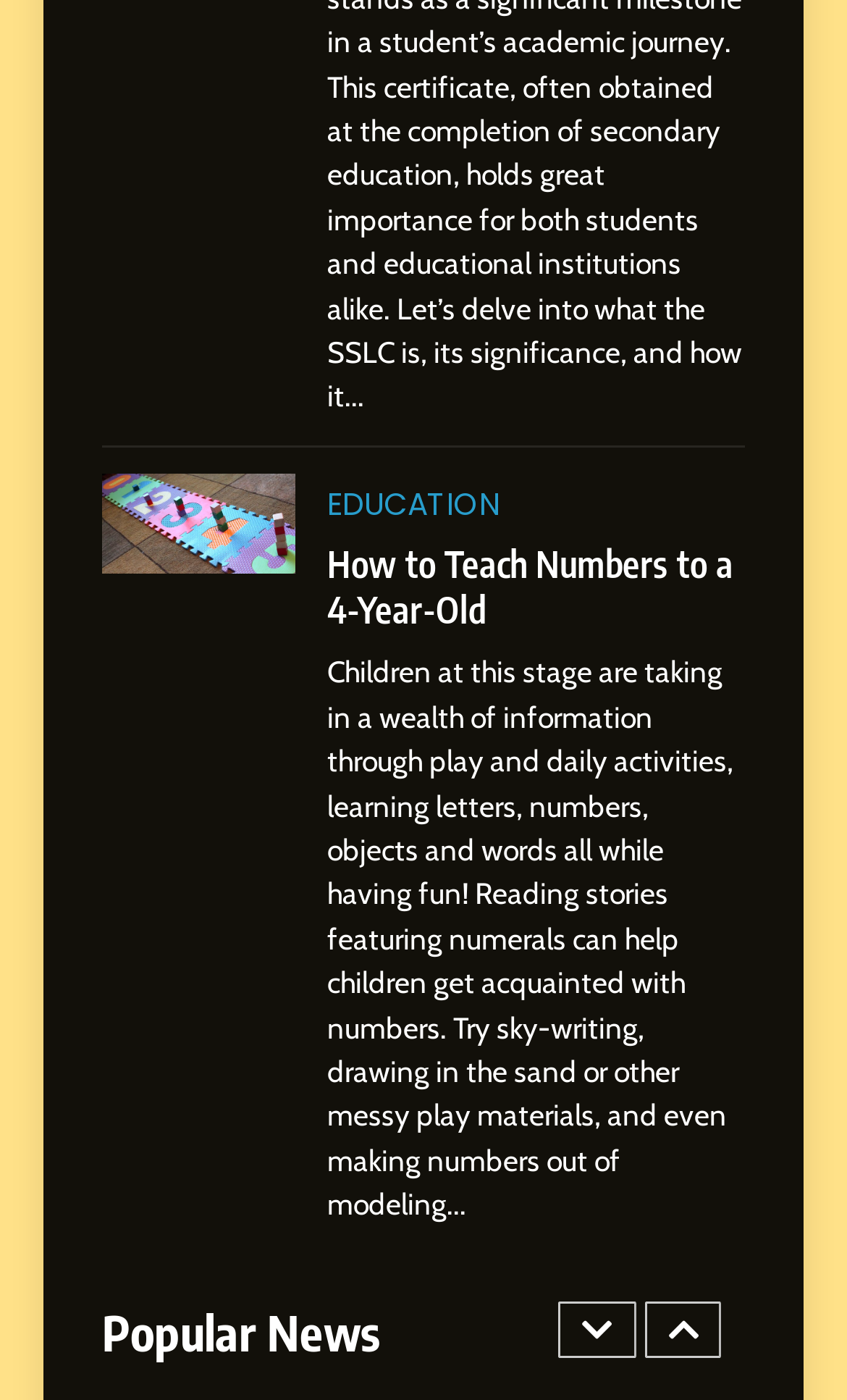What is the category of the second article?
Using the image as a reference, answer the question in detail.

I determined the category of the second article by looking at the heading text 'What Are SEO Strategies?' which is a child element of the button element with ID 224.